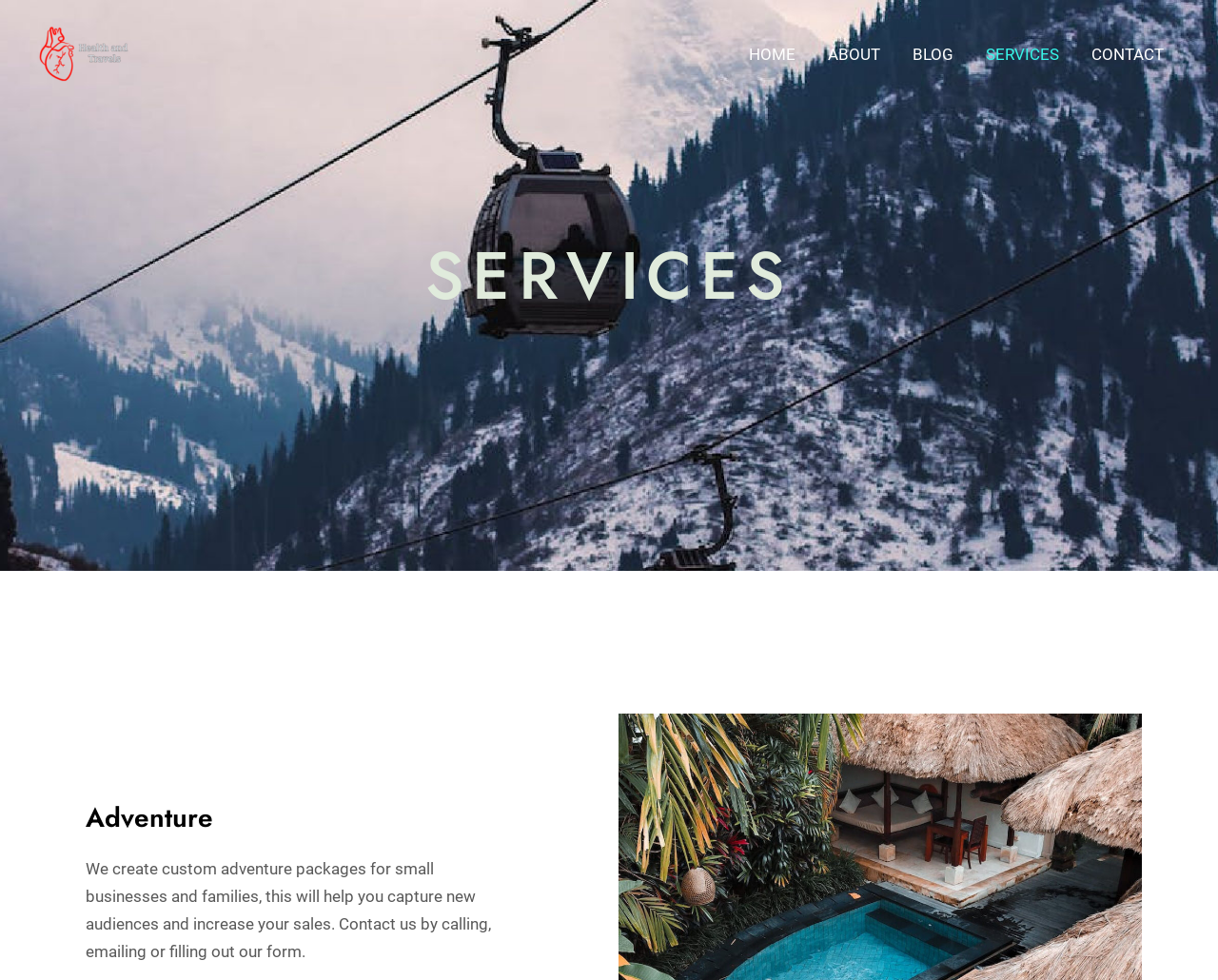What is the purpose of the custom adventure packages?
Provide a detailed and well-explained answer to the question.

The purpose of the custom adventure packages is to capture new audiences and increase sales, as stated in the StaticText element with the description 'We create custom adventure packages for small businesses and families, this will help you capture new audiences and increase your sales. Contact us by calling, emailing or filling out our form.'